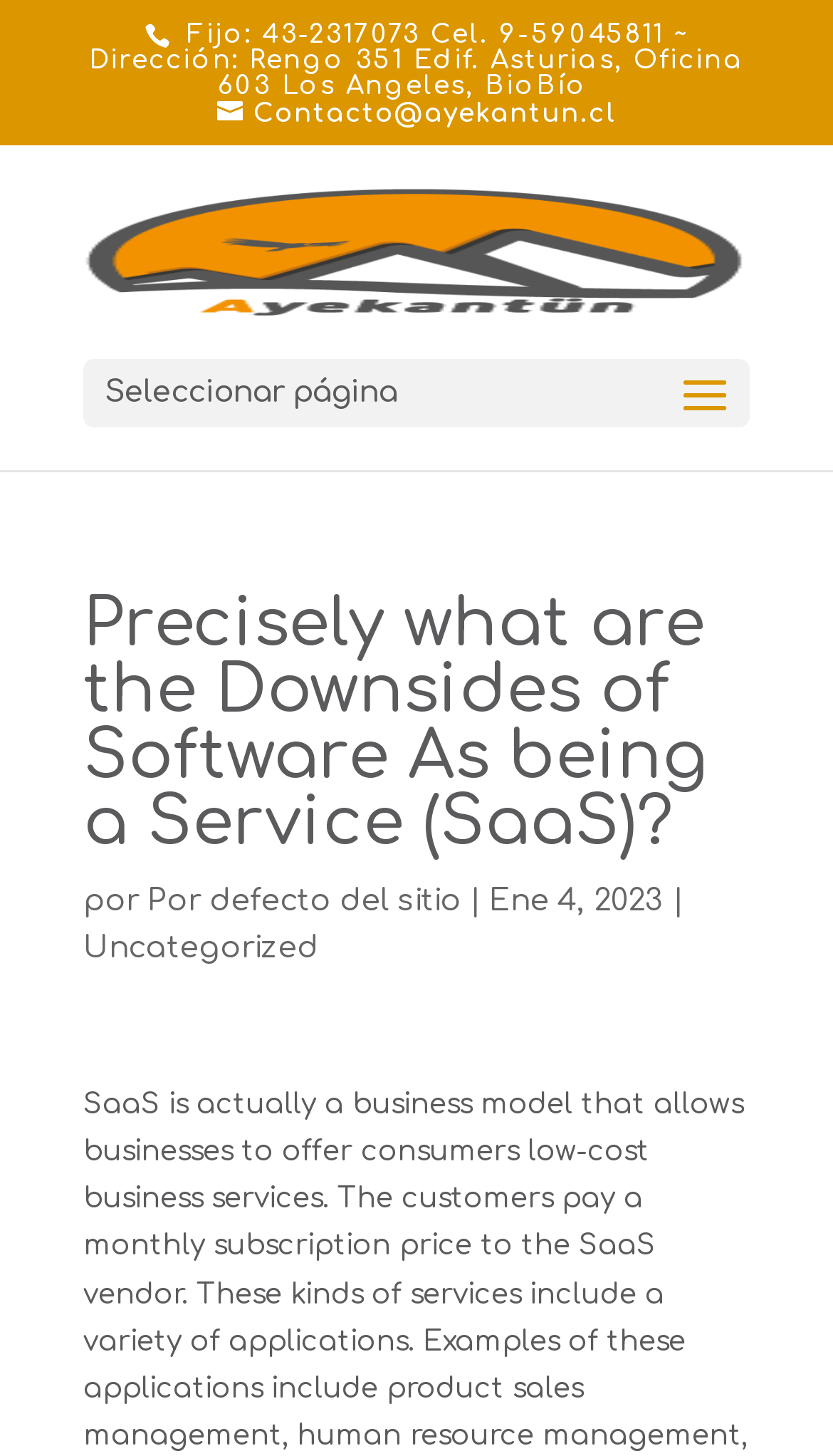What is the date of the article?
Please provide a detailed answer to the question.

I found the date of the article by looking at the static text element below the heading, which contains the date Ene 4, 2023.